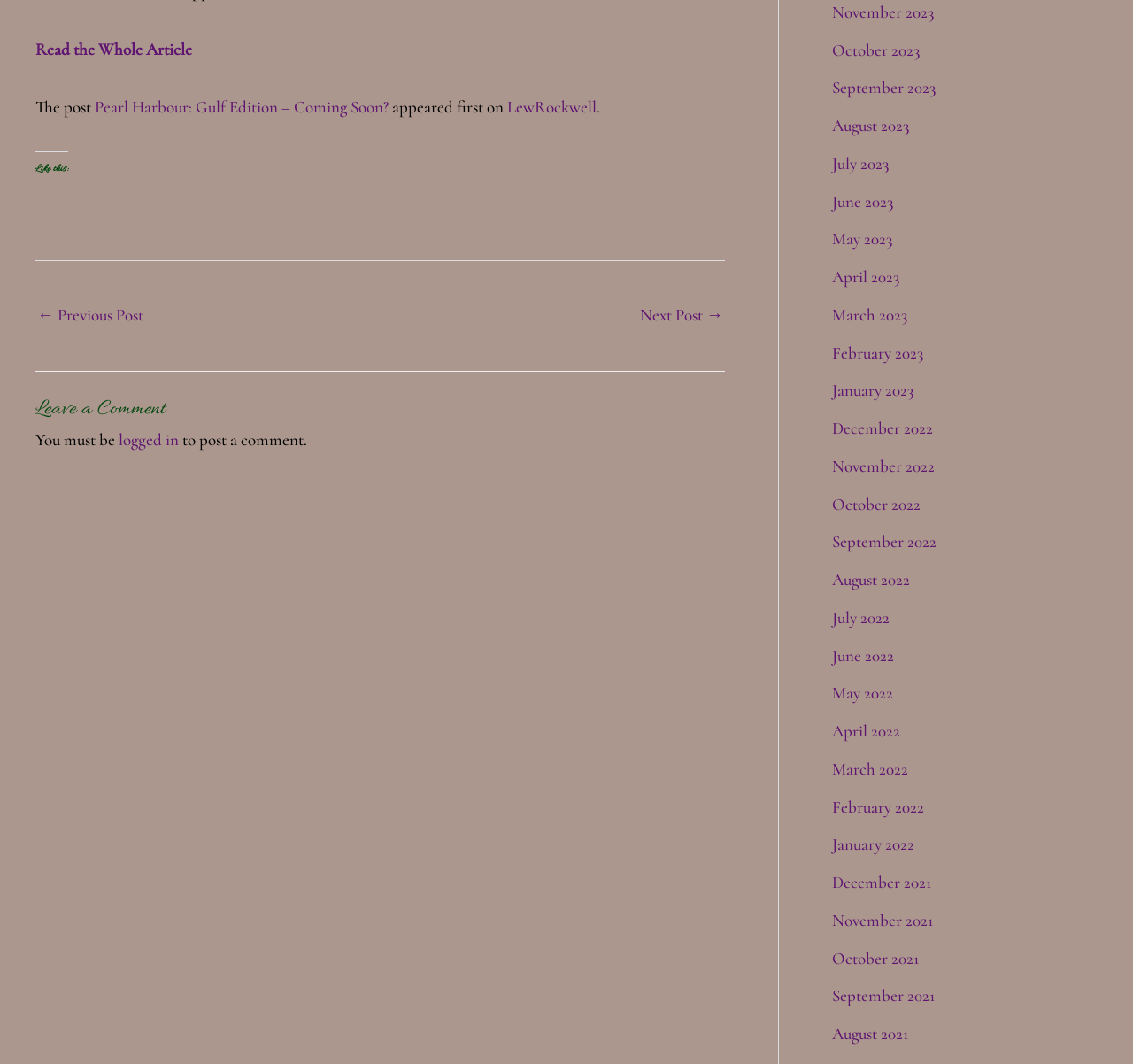Locate the bounding box coordinates of the area that needs to be clicked to fulfill the following instruction: "Read the whole article". The coordinates should be in the format of four float numbers between 0 and 1, namely [left, top, right, bottom].

[0.031, 0.036, 0.17, 0.055]